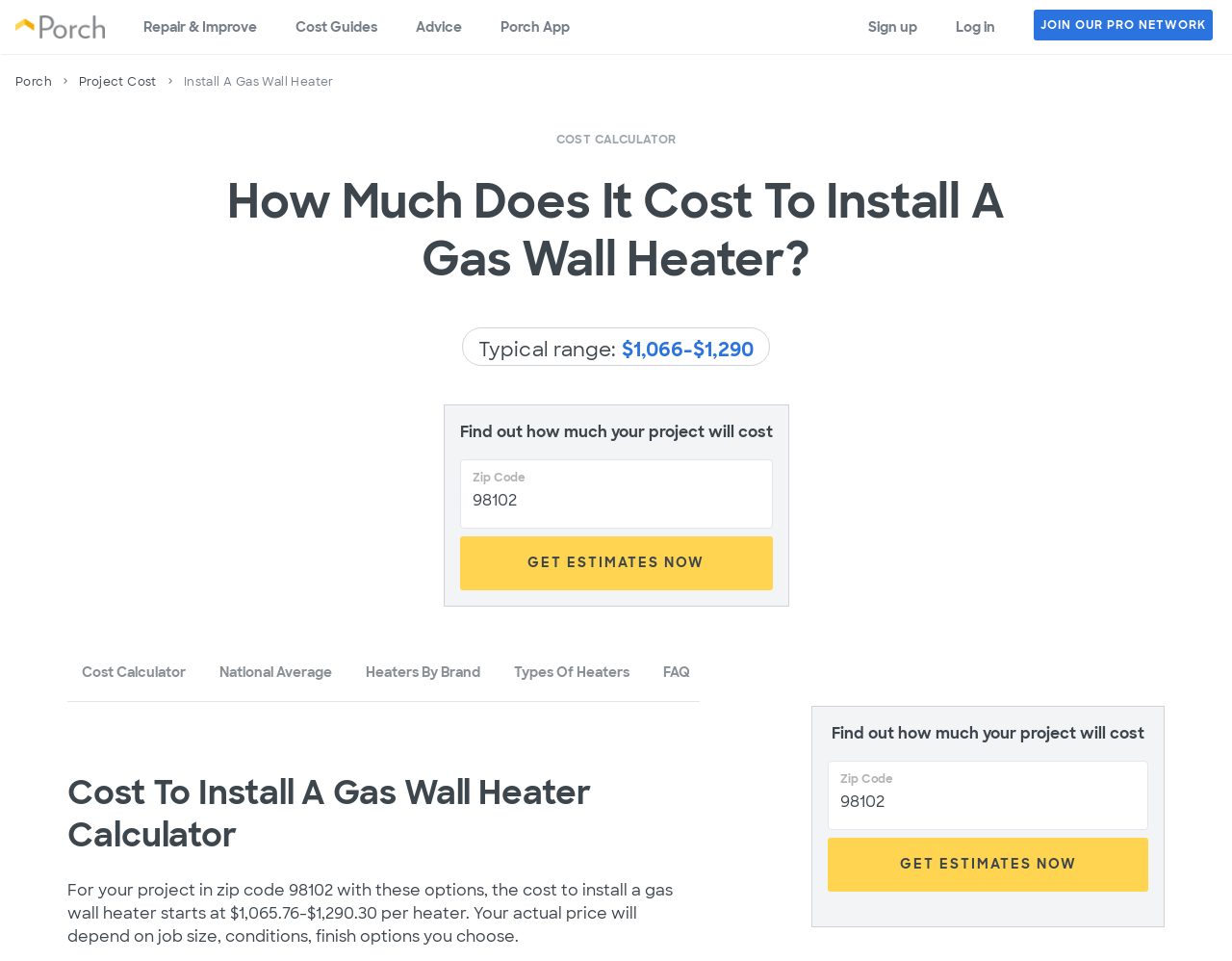Locate the bounding box coordinates of the element you need to click to accomplish the task described by this instruction: "Enter zip code in the input field".

[0.383, 0.506, 0.626, 0.538]